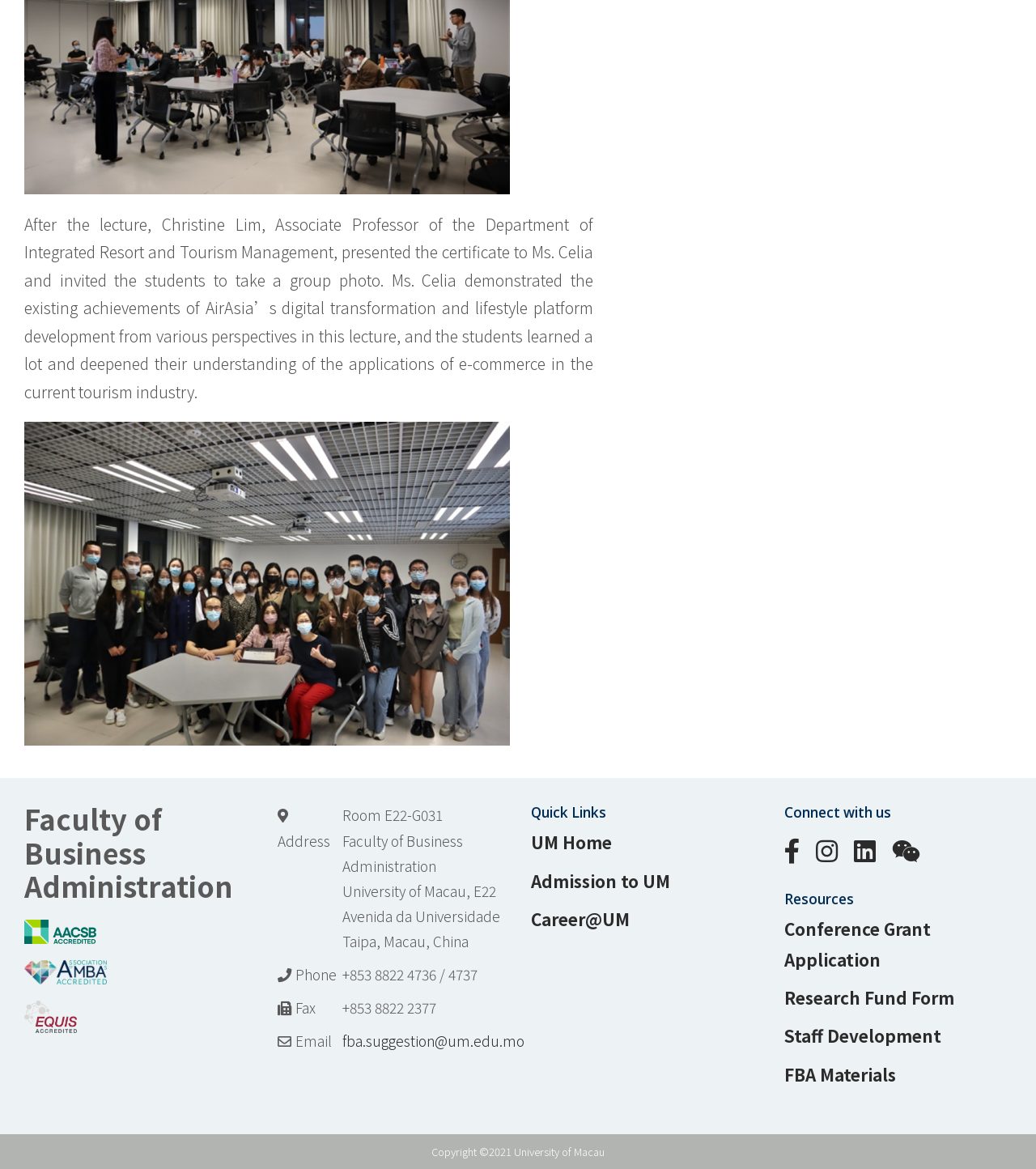Provide your answer in a single word or phrase: 
What is the phone number of the faculty?

+853 8822 4736 / 4737